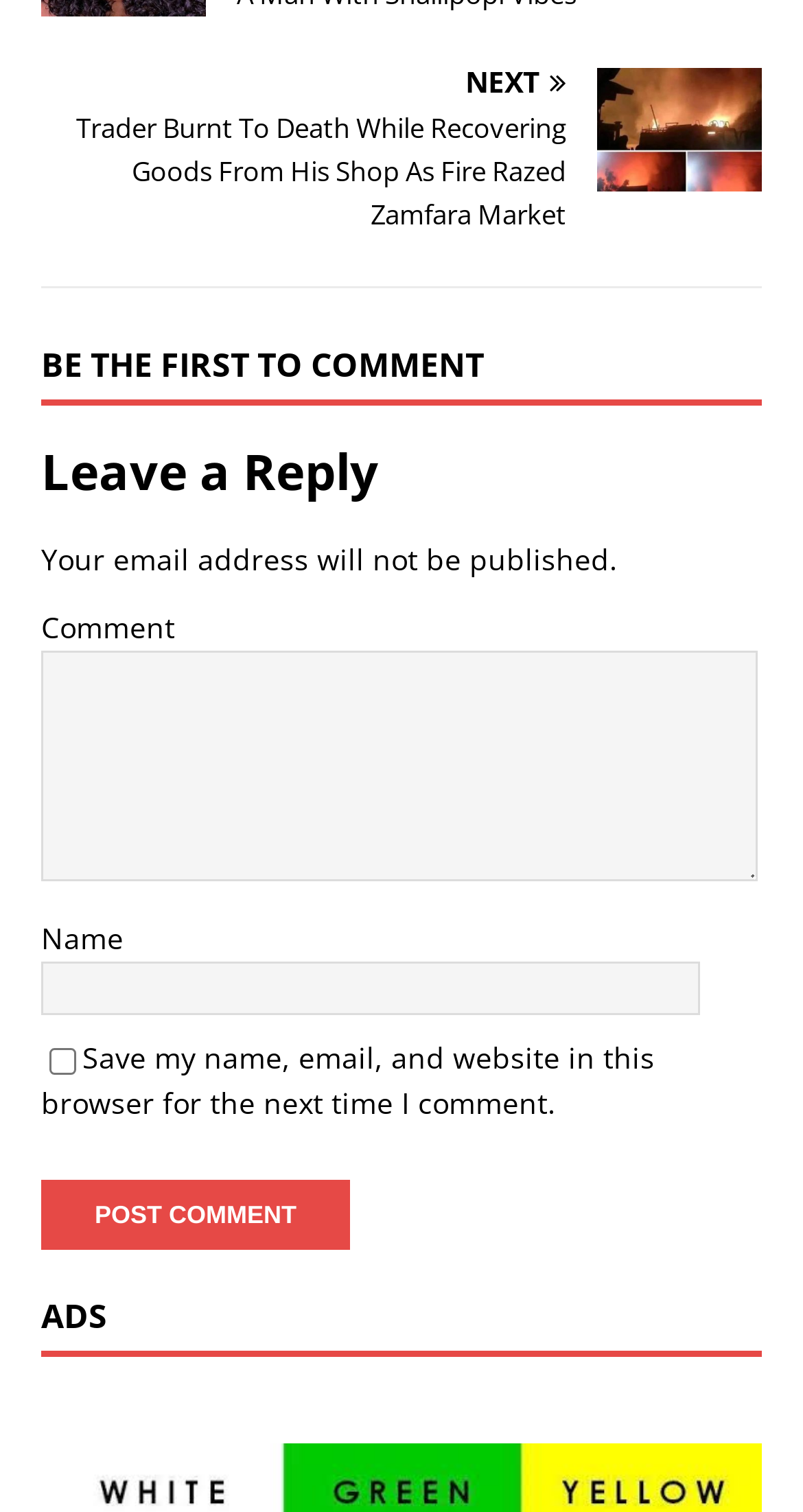Provide the bounding box coordinates of the HTML element this sentence describes: "parent_node: Name name="author"". The bounding box coordinates consist of four float numbers between 0 and 1, i.e., [left, top, right, bottom].

[0.051, 0.636, 0.872, 0.671]